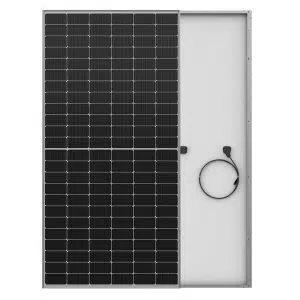Please analyze the image and give a detailed answer to the question:
What is the purpose of the integrated cable?

The question asks about the purpose of the integrated cable emerging from the bottom of the solar panel. Based on the image and caption, it is clear that the cable is designed to facilitate easy connectivity to solar power systems, making installation a straightforward process.